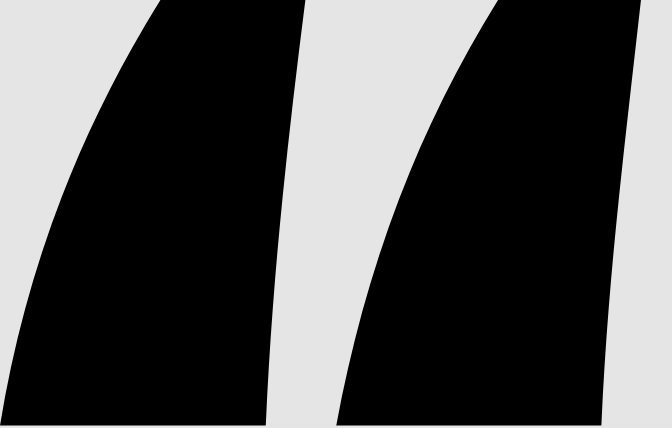How much did the agencies return in government payments?
Look at the image and respond to the question as thoroughly as possible.

According to the caption, the agencies had to return over $8.5 million in government payments within a year due to alleged fraudulent claims, highlighting the significant financial repercussions faced by these agencies.